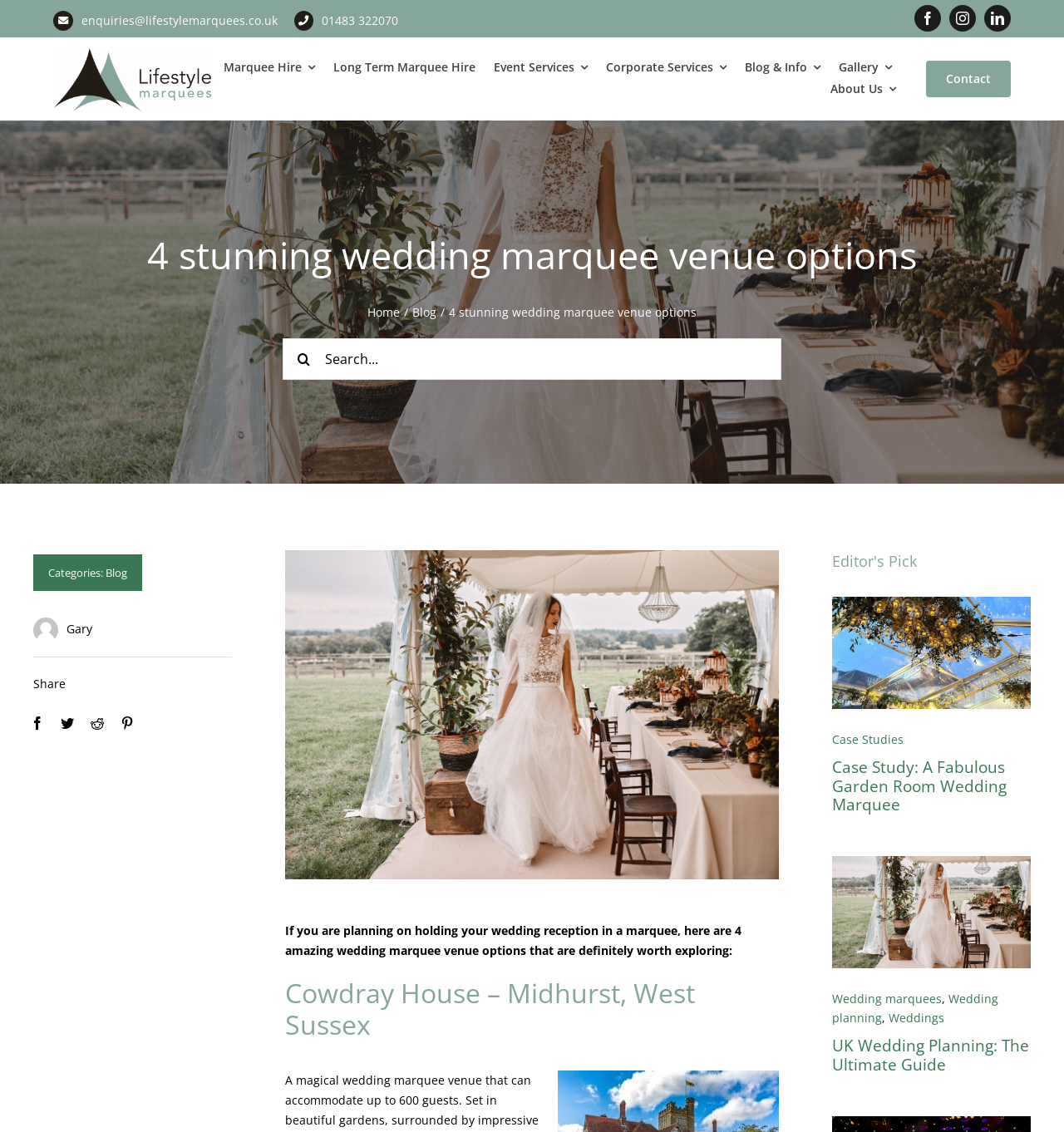Identify the bounding box coordinates of the clickable region to carry out the given instruction: "Contact Lifestyle Marquees Limited".

[0.87, 0.053, 0.95, 0.086]